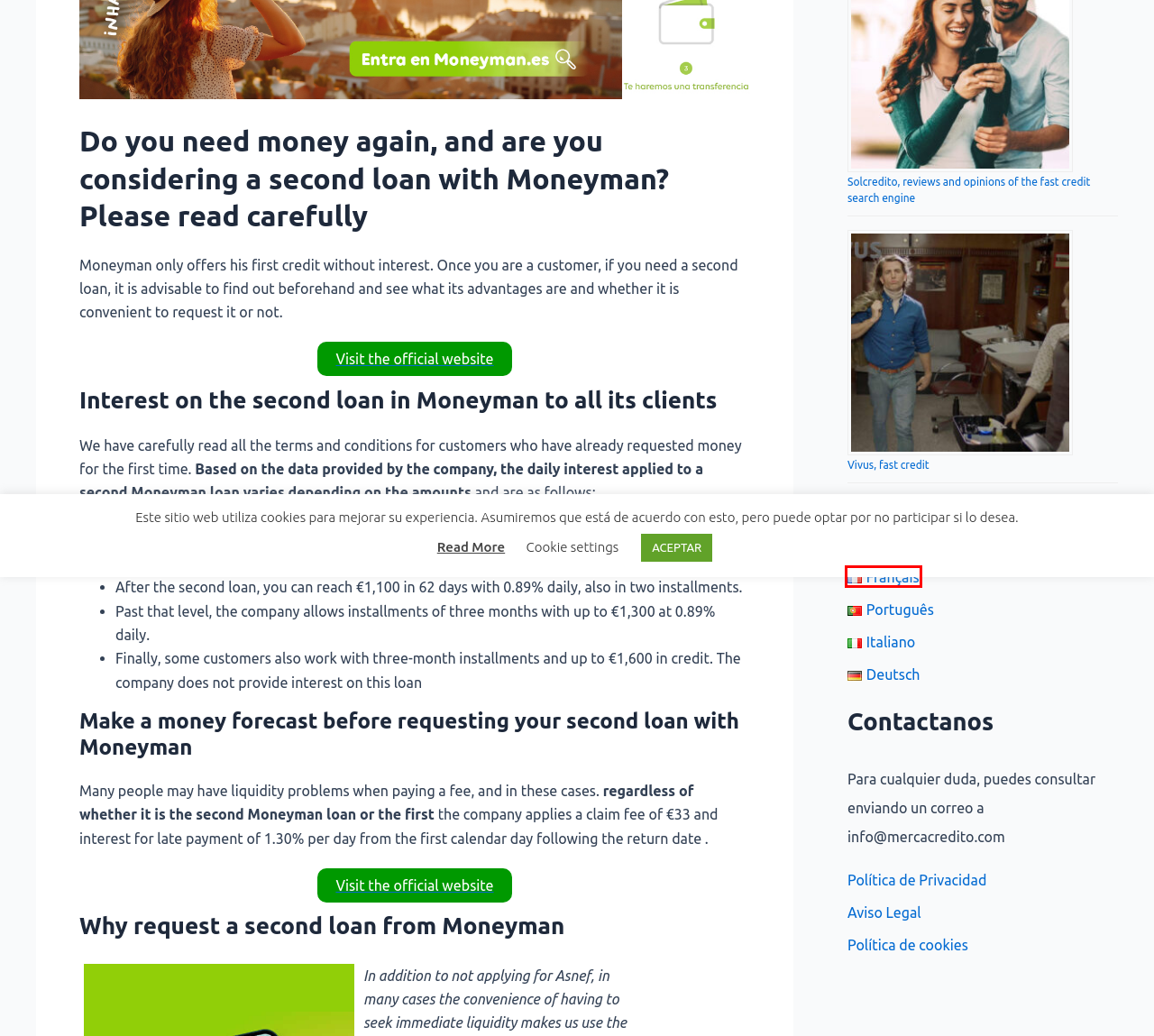You have a screenshot of a webpage where a red bounding box highlights a specific UI element. Identify the description that best matches the resulting webpage after the highlighted element is clicked. The choices are:
A. Vergleichsrechner-Übersicht
B. Política de cookies -
C. Política de Privacidad -
D. Segundo empréstimo na Moneyman,comentários e opiniões
E. Segundo préstamo en Moneyman,reseñas y opiniones
F. Deuxième prêt chez Moneyman,avis et opinions
G. Secondo prestito a Moneyman,recensioni e opinioni
H. Zweiter Kredit bei Moneyman,Bewertungen und Meinungen

F